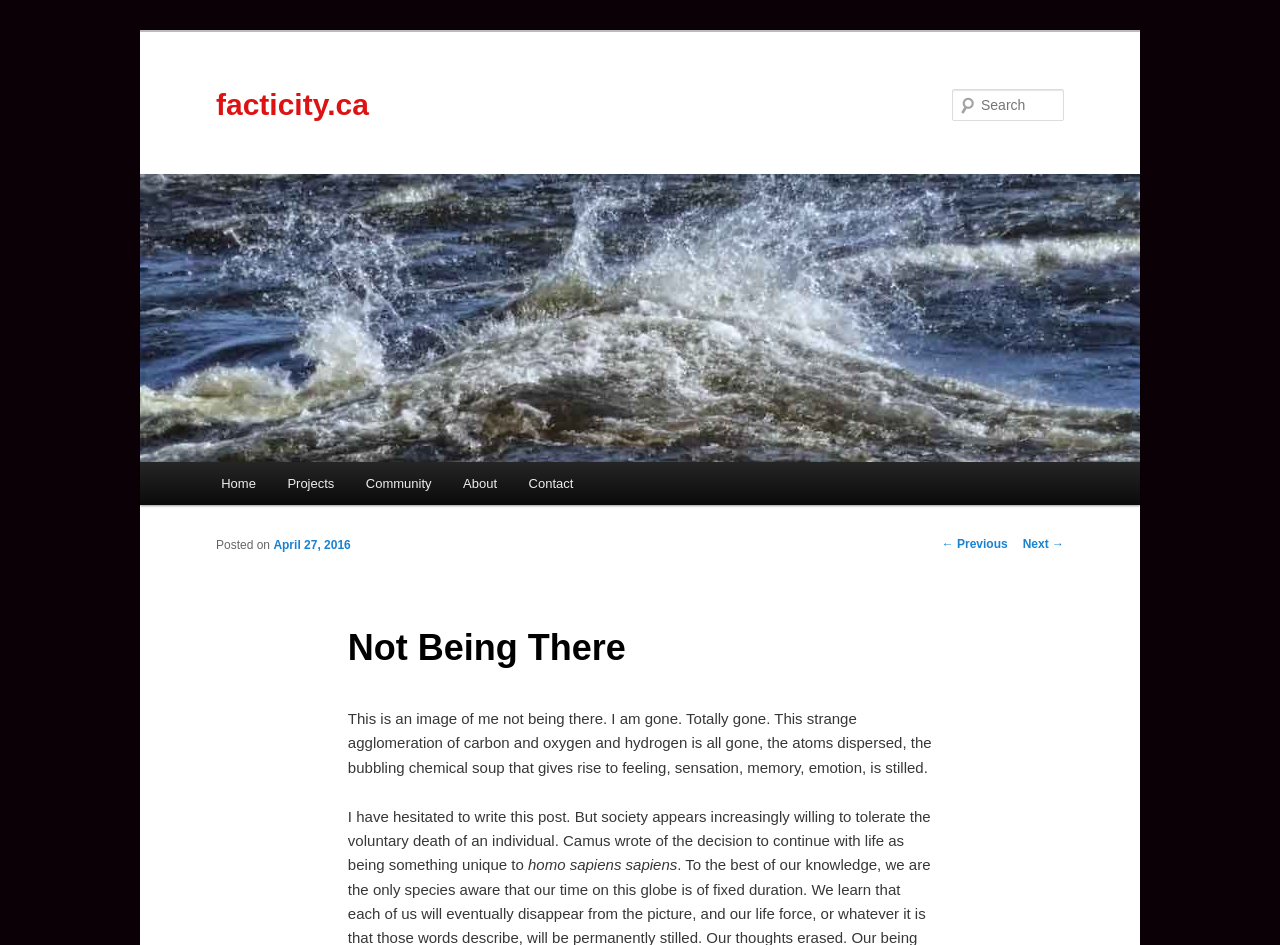Refer to the element description 1.2 The implementation of education and identify the corresponding bounding box in the screenshot. Format the coordinates as (top-left x, top-left y, bottom-right x, bottom-right y) with values in the range of 0 to 1.

None